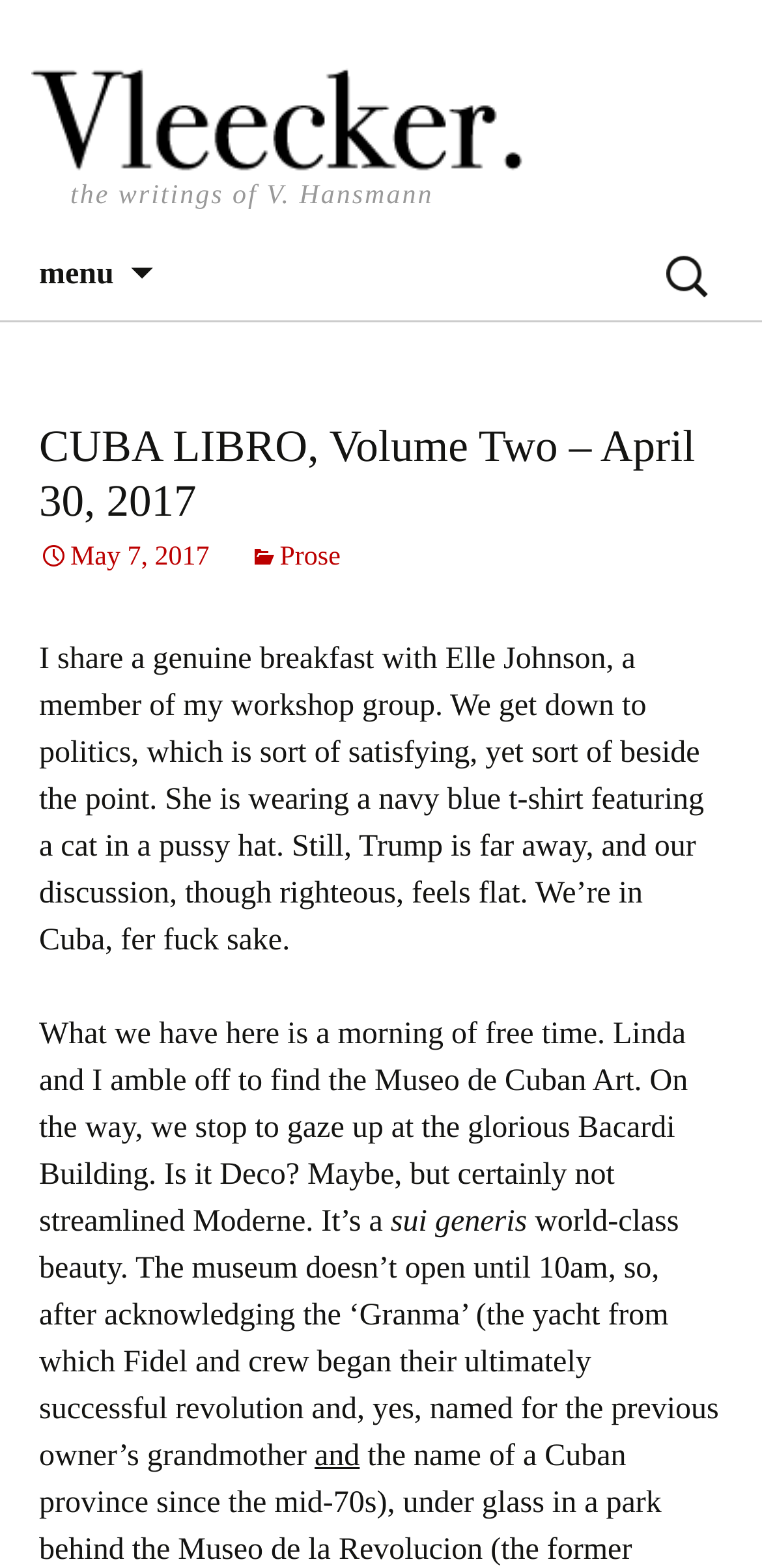Please find the main title text of this webpage.

CUBA LIBRO, Volume Two – April 30, 2017